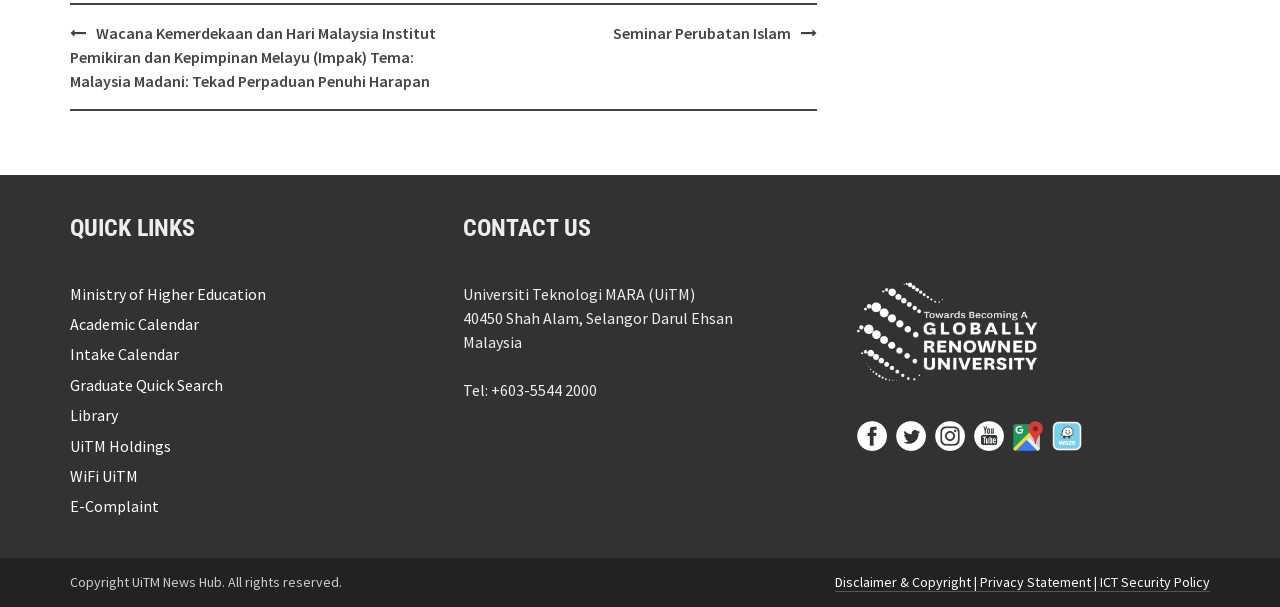Can you find the bounding box coordinates of the area I should click to execute the following instruction: "Learn more about Noncount"?

None